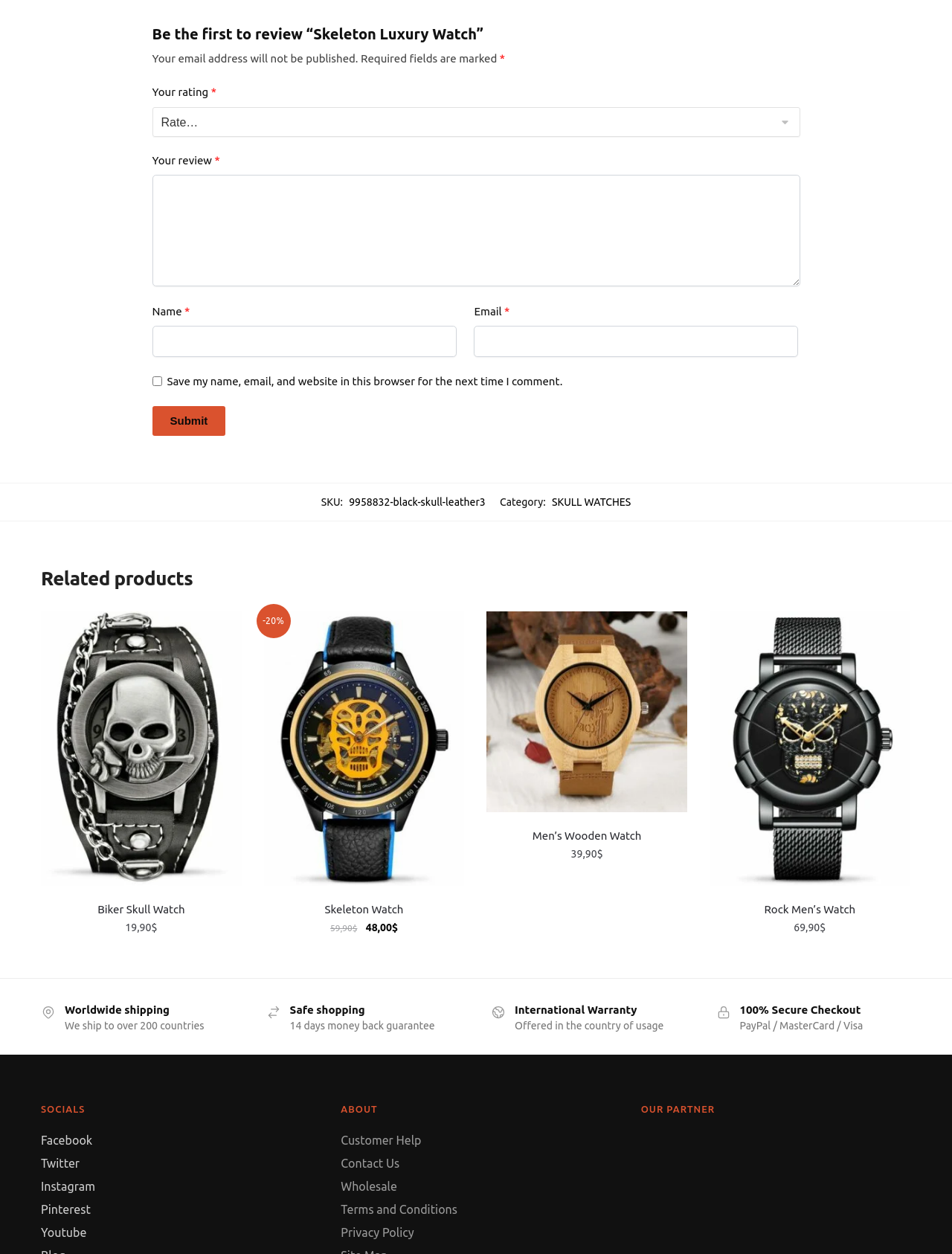Please identify the bounding box coordinates of the element I should click to complete this instruction: 'Add 'Men's Wooden Watch' to cart'. The coordinates should be given as four float numbers between 0 and 1, like this: [left, top, right, bottom].

[0.511, 0.748, 0.722, 0.771]